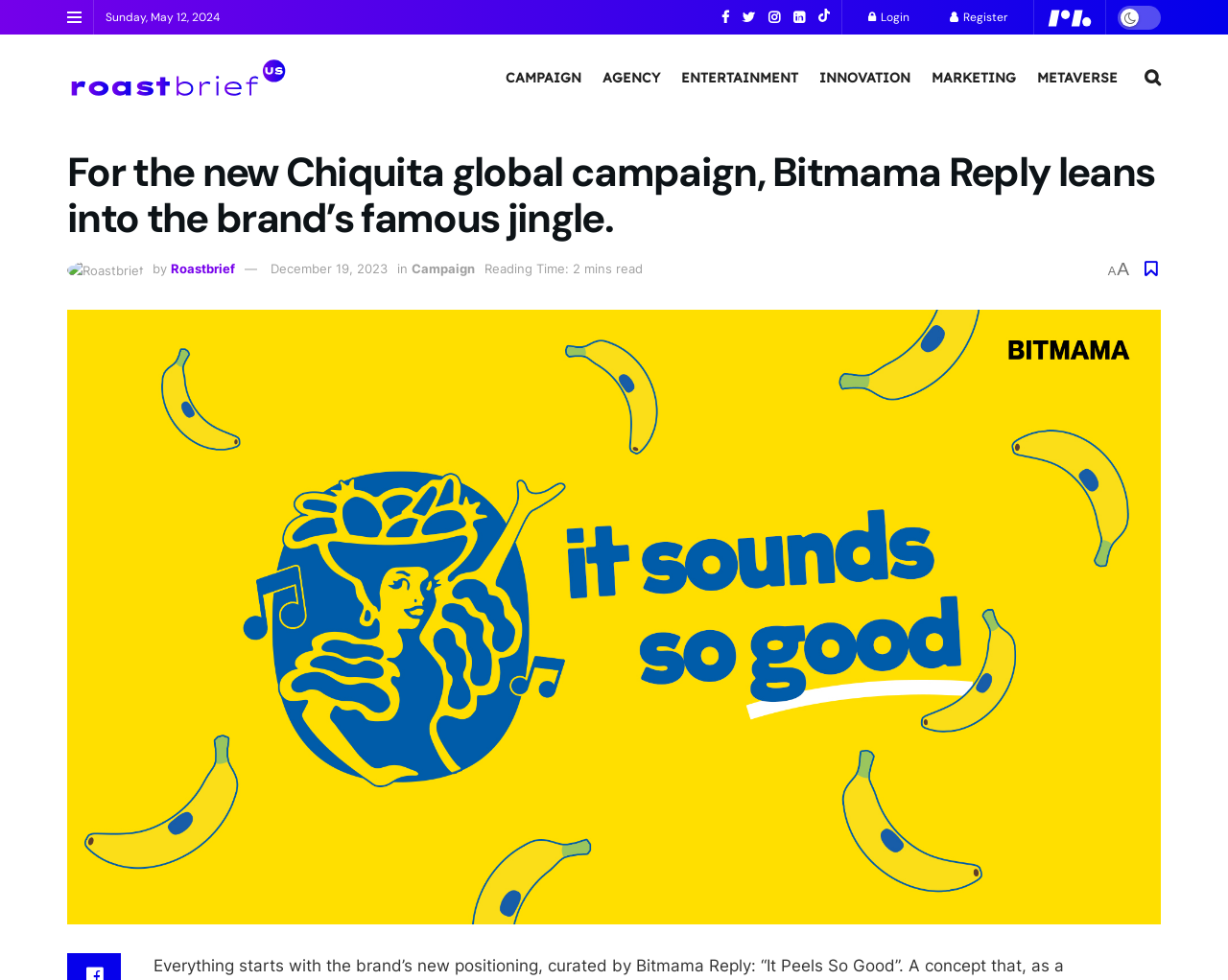Identify the bounding box coordinates of the clickable region to carry out the given instruction: "Click the 'Roastbrief US' link".

[0.055, 0.055, 0.236, 0.104]